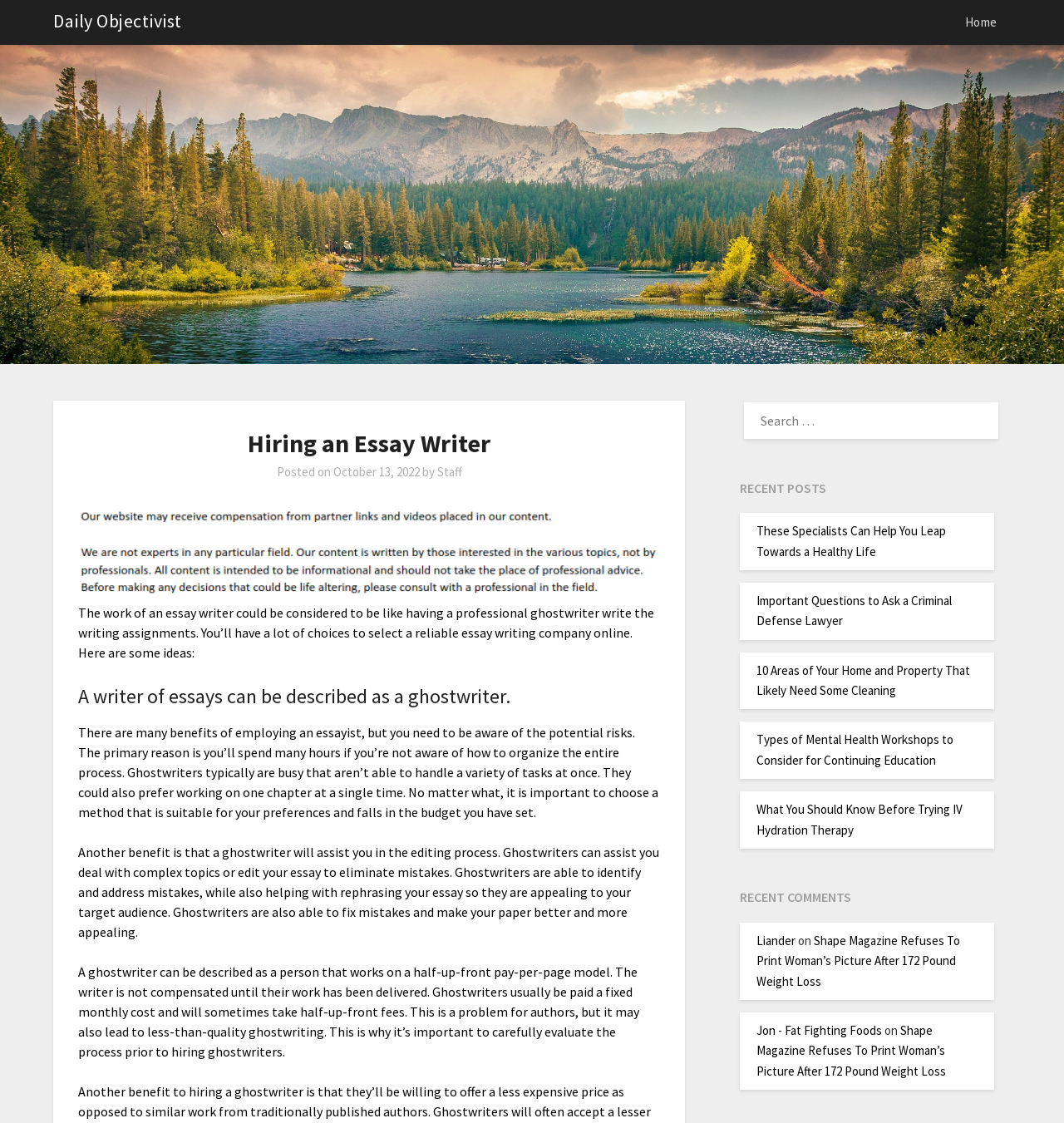Can you find the bounding box coordinates for the element to click on to achieve the instruction: "click the 'Home' link"?

[0.895, 0.0, 0.95, 0.04]